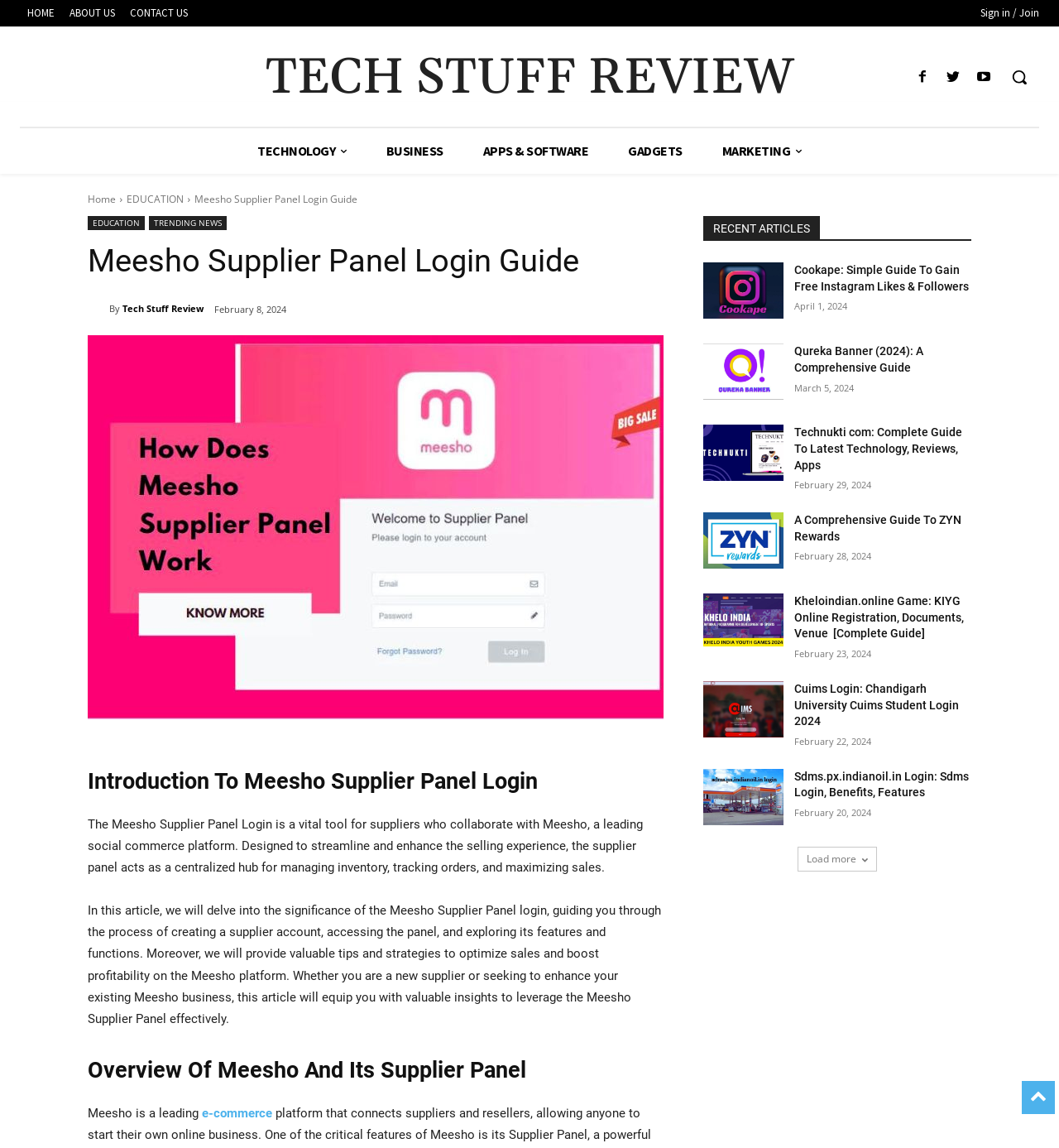Answer the following query with a single word or phrase:
What is the function of the 'Search' button?

Search the website